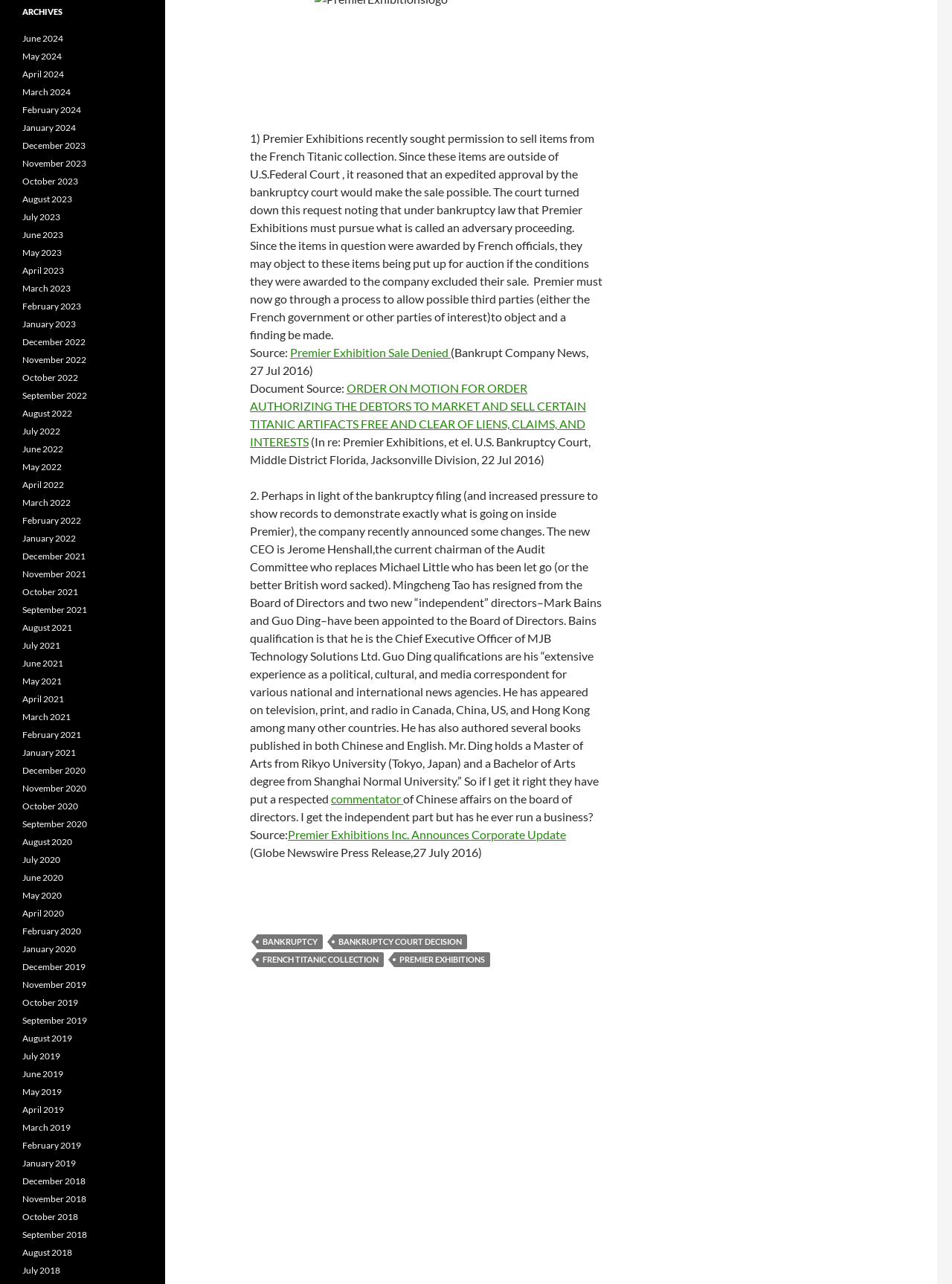Find the bounding box of the element with the following description: "bankruptcy court decision". The coordinates must be four float numbers between 0 and 1, formatted as [left, top, right, bottom].

[0.35, 0.728, 0.491, 0.739]